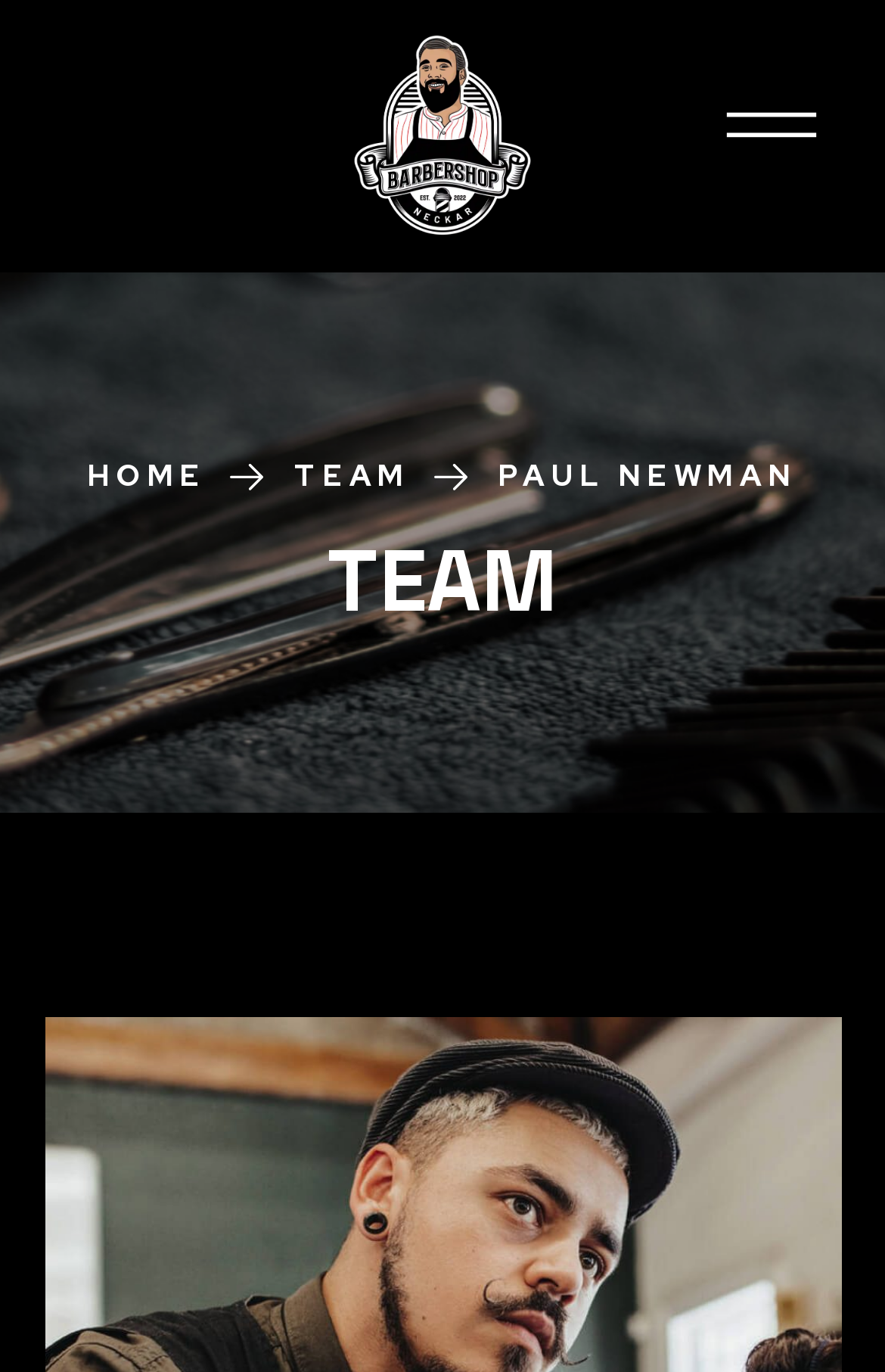Determine the bounding box coordinates for the HTML element described here: "Team".

[0.333, 0.333, 0.464, 0.361]